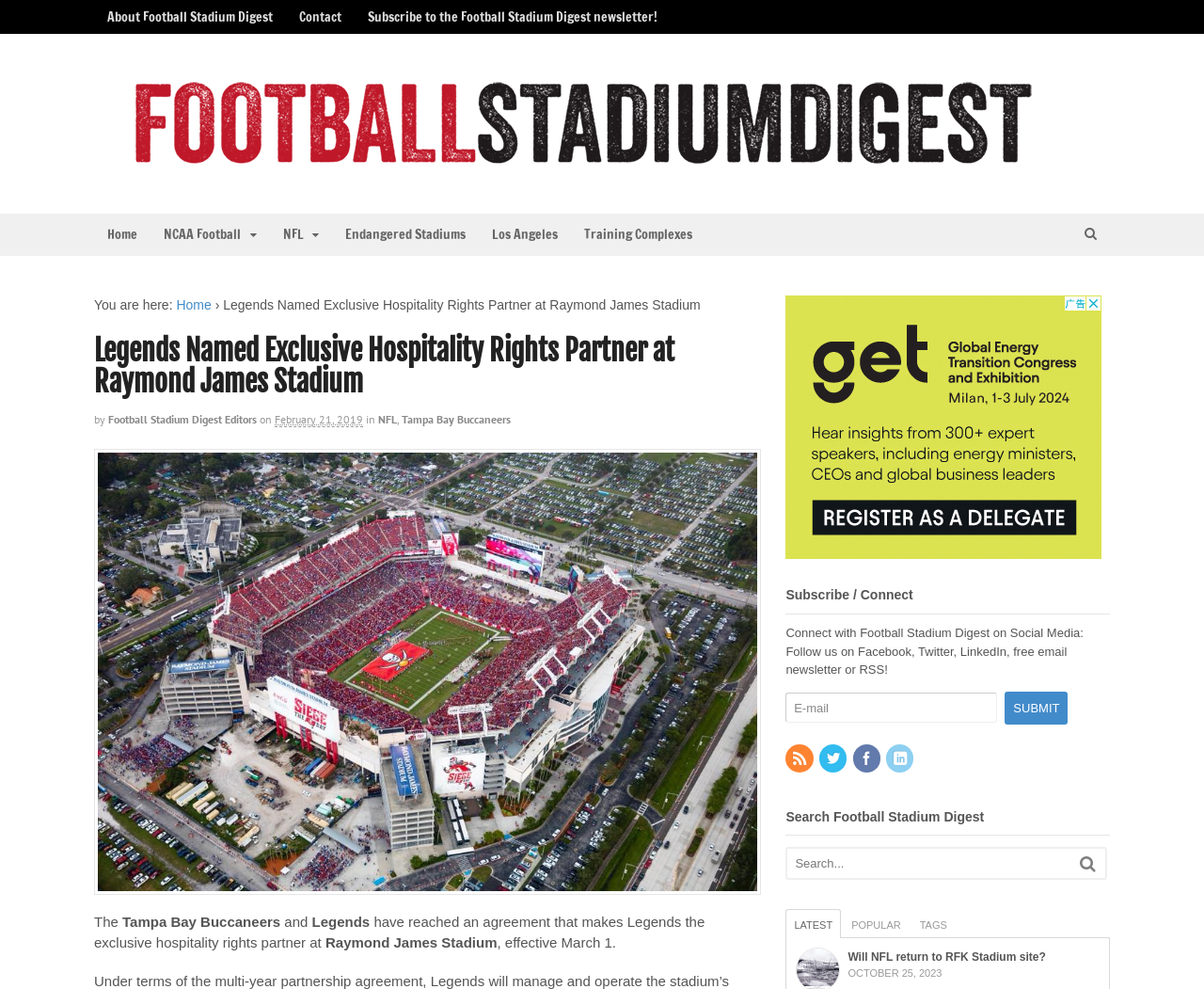Find the bounding box coordinates of the element's region that should be clicked in order to follow the given instruction: "Search Football Stadium Digest". The coordinates should consist of four float numbers between 0 and 1, i.e., [left, top, right, bottom].

[0.653, 0.818, 0.922, 0.845]